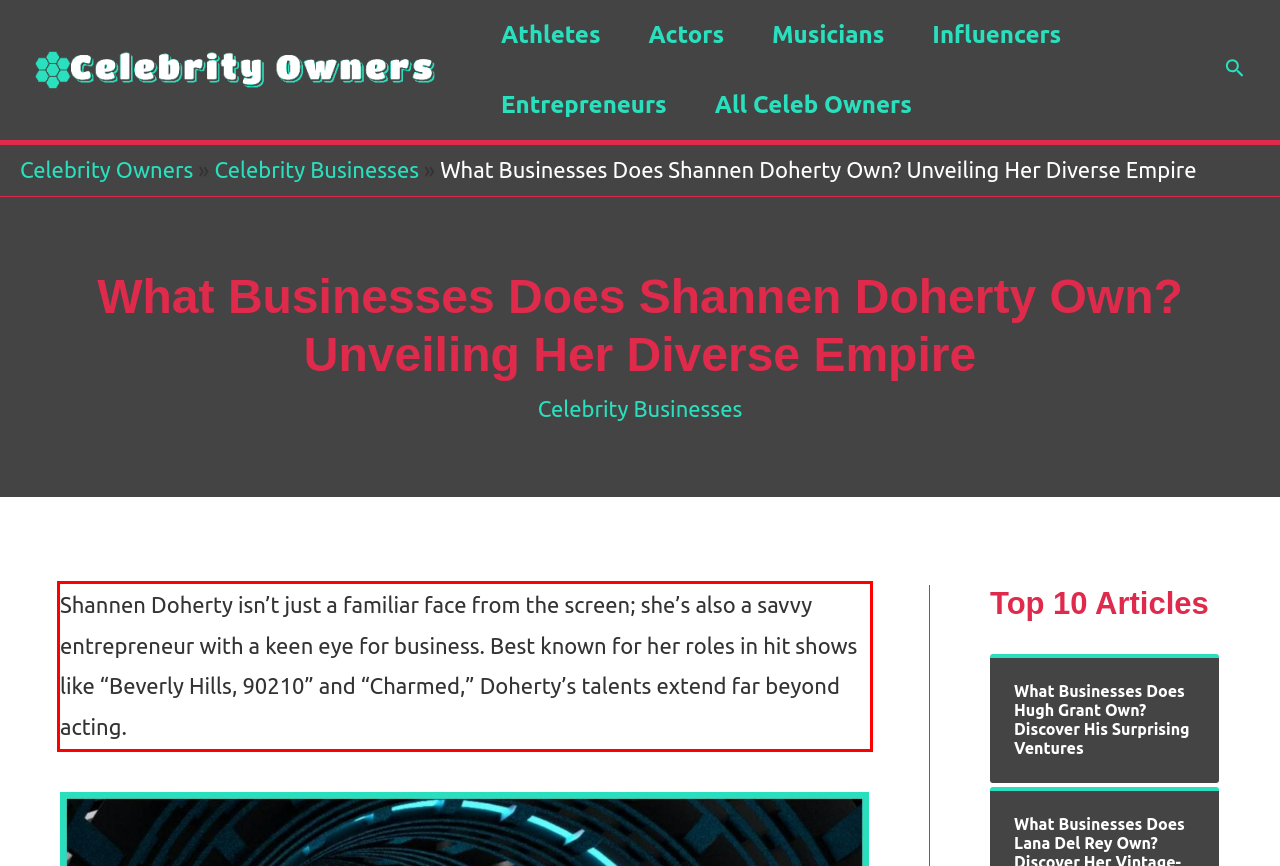You are given a screenshot with a red rectangle. Identify and extract the text within this red bounding box using OCR.

Shannen Doherty isn’t just a familiar face from the screen; she’s also a savvy entrepreneur with a keen eye for business. Best known for her roles in hit shows like “Beverly Hills, 90210” and “Charmed,” Doherty’s talents extend far beyond acting.